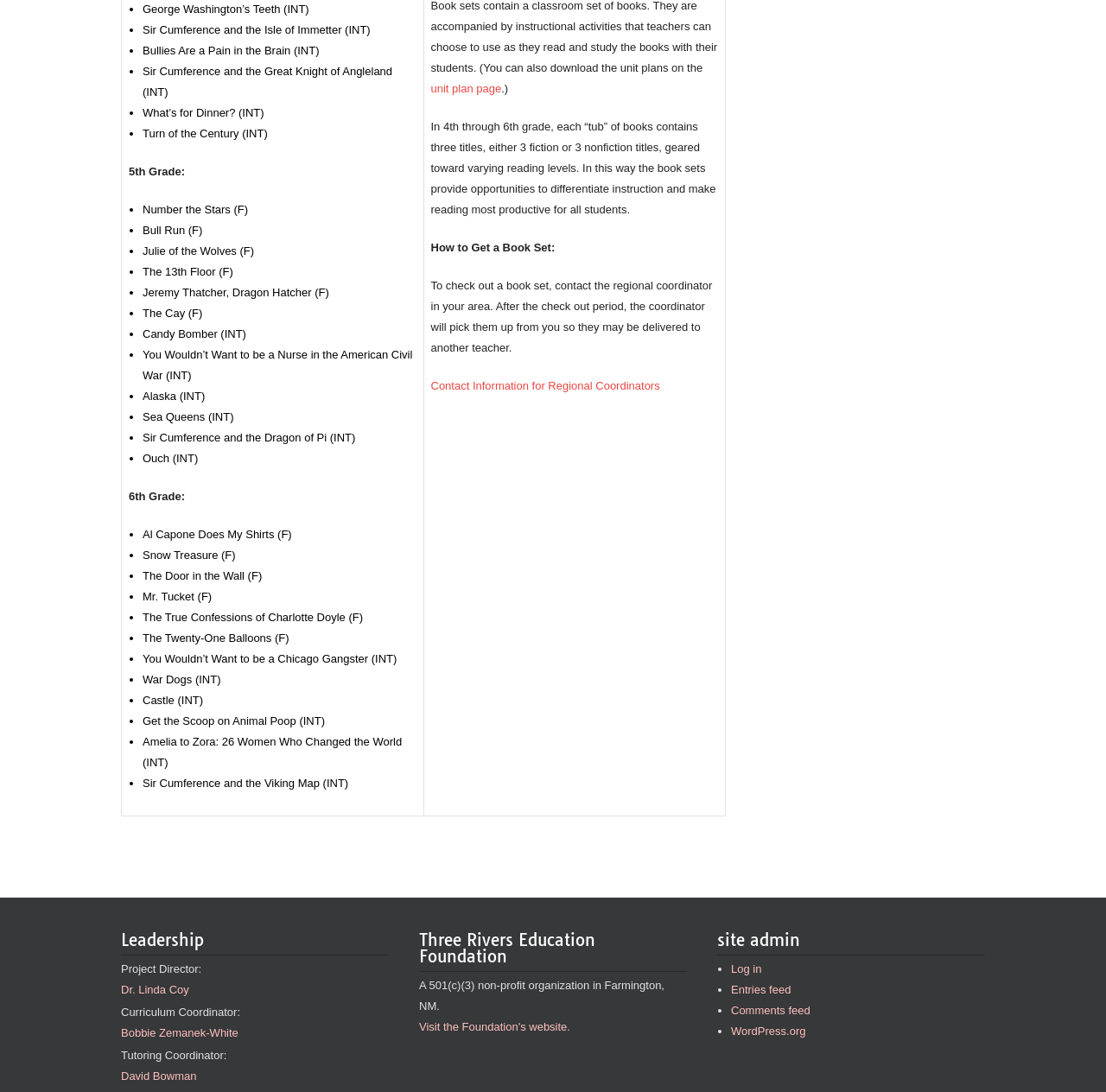Please find the bounding box for the UI component described as follows: "Contact Information for Regional Coordinators".

[0.389, 0.347, 0.597, 0.359]